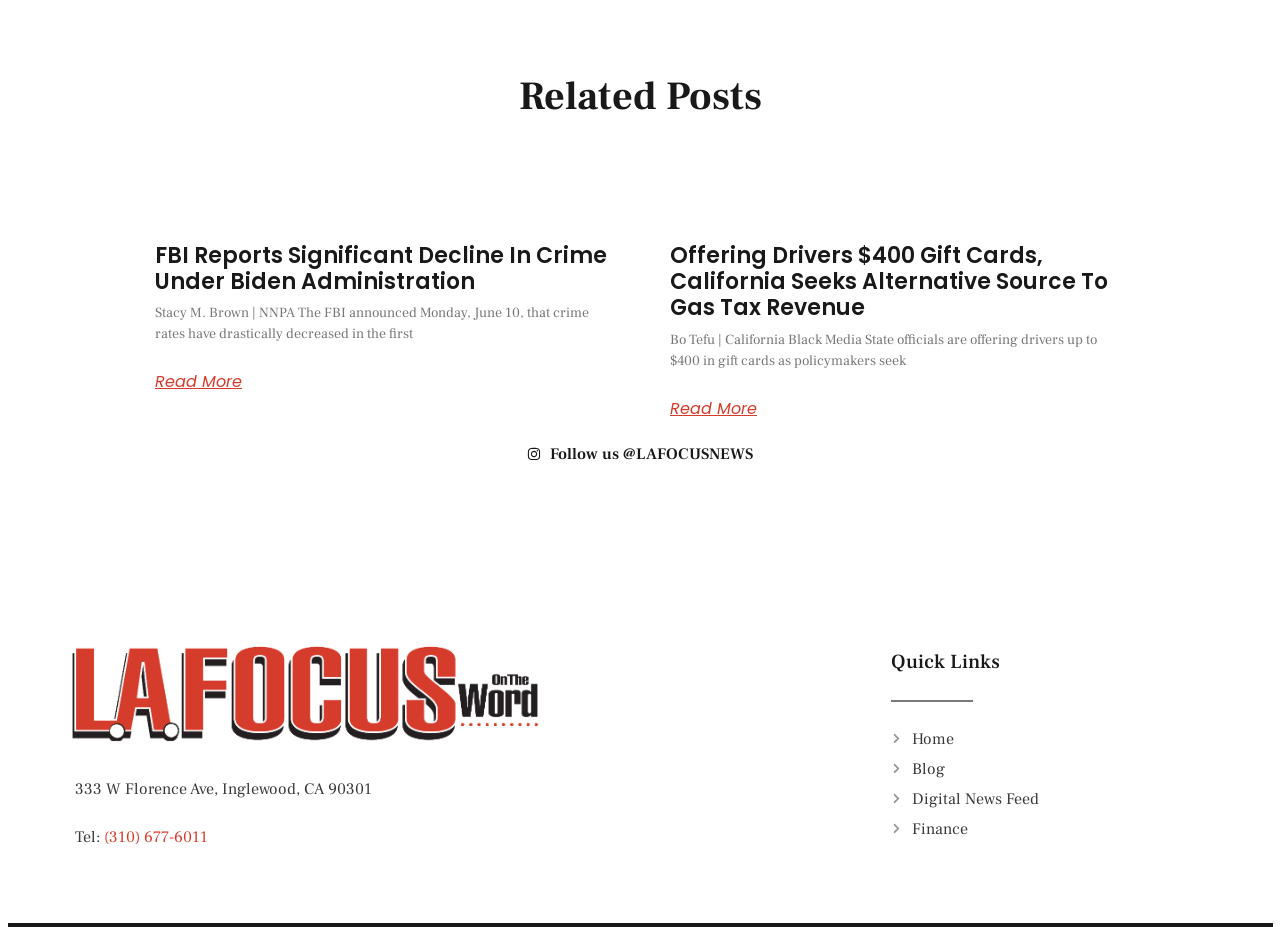What is the address of LA Focus News?
Analyze the image and provide a thorough answer to the question.

I found the address of LA Focus News by looking at the StaticText element with the text '333 W Florence Ave, Inglewood, CA 90301', which is the address of the news organization.